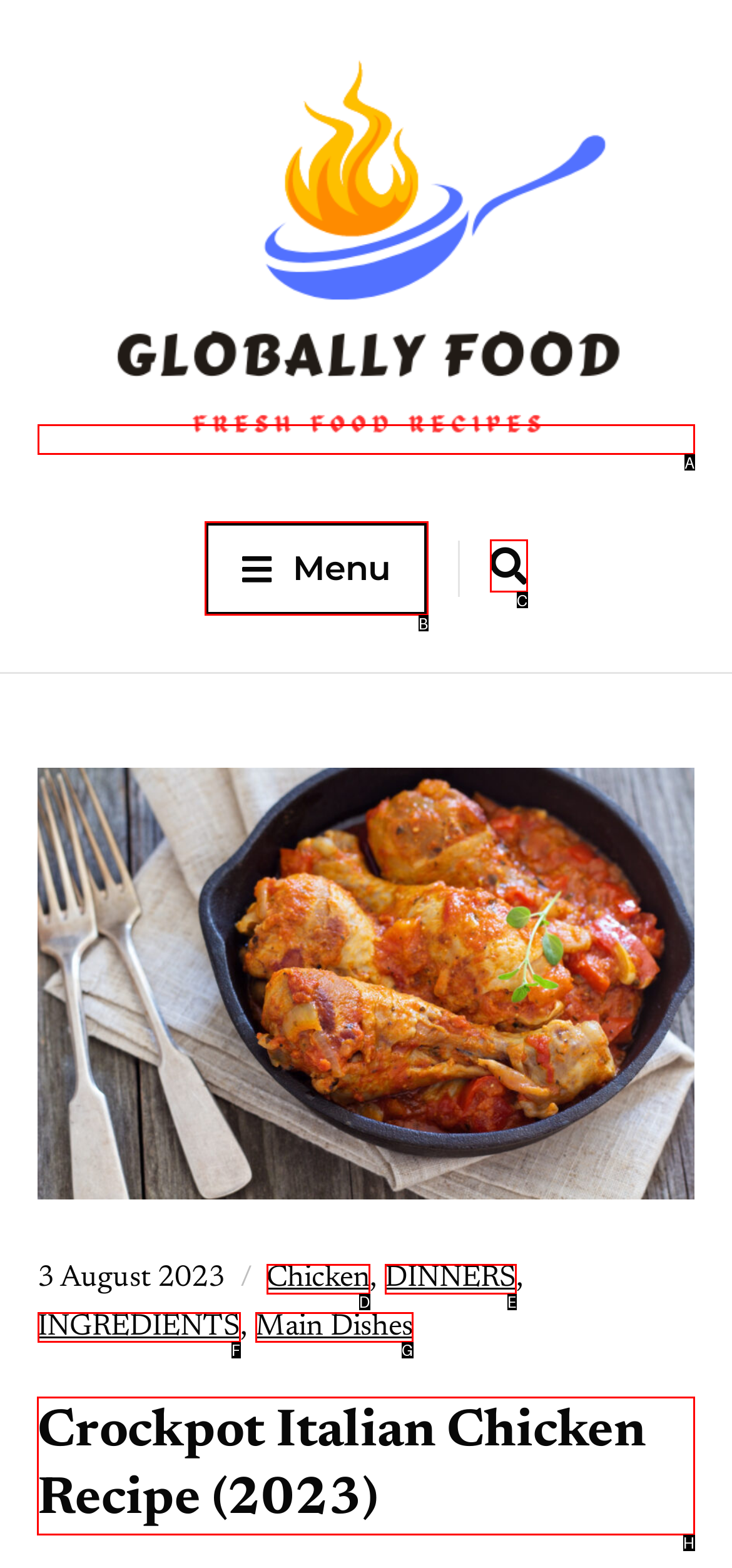From the given options, choose the one to complete the task: Go to Home
Indicate the letter of the correct option.

None